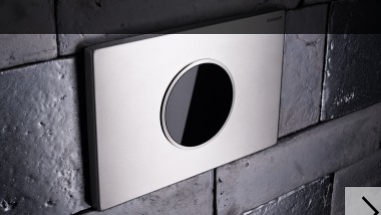Compose an extensive description of the image.

The image showcases a sleek Sigma10 flush plate, elegantly mounted on a textured stone wall. This touchless flush plate, designed for hygienic and accessible bathroom use, features a modern circular button that contrasts with the brushed metallic finish of the plate. Its intuitive design enhances usability, making it an excellent choice for both public and private spaces. The Sigma10 flush plate exemplifies a commitment to cleanliness and convenience, ideal for those who prioritize hygiene in their bathroom solutions.